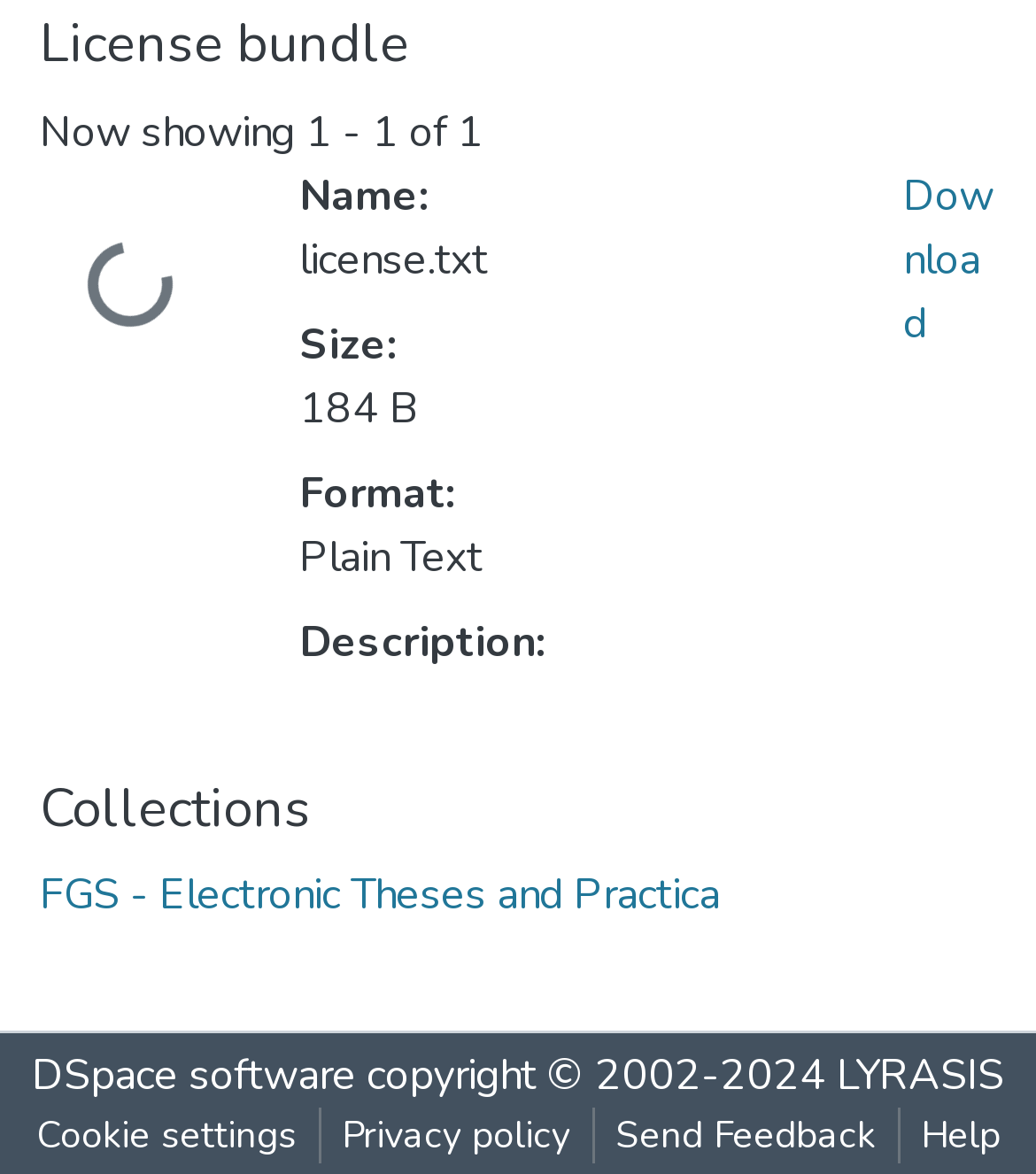Determine the bounding box coordinates for the area that should be clicked to carry out the following instruction: "Download the license bundle".

[0.872, 0.143, 0.959, 0.301]